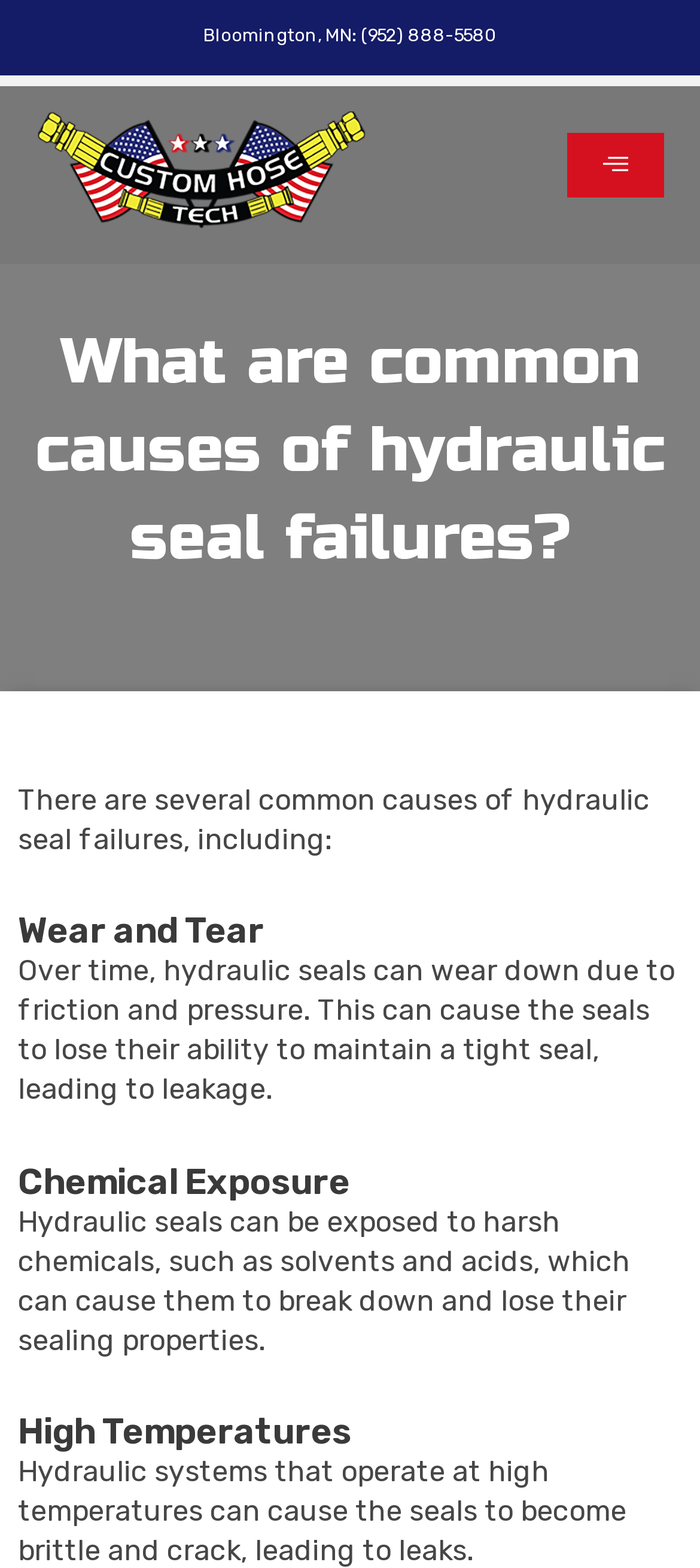Please determine the bounding box coordinates for the element with the description: "Bloomington, MN: (952) 888-5580".

[0.29, 0.011, 0.71, 0.036]